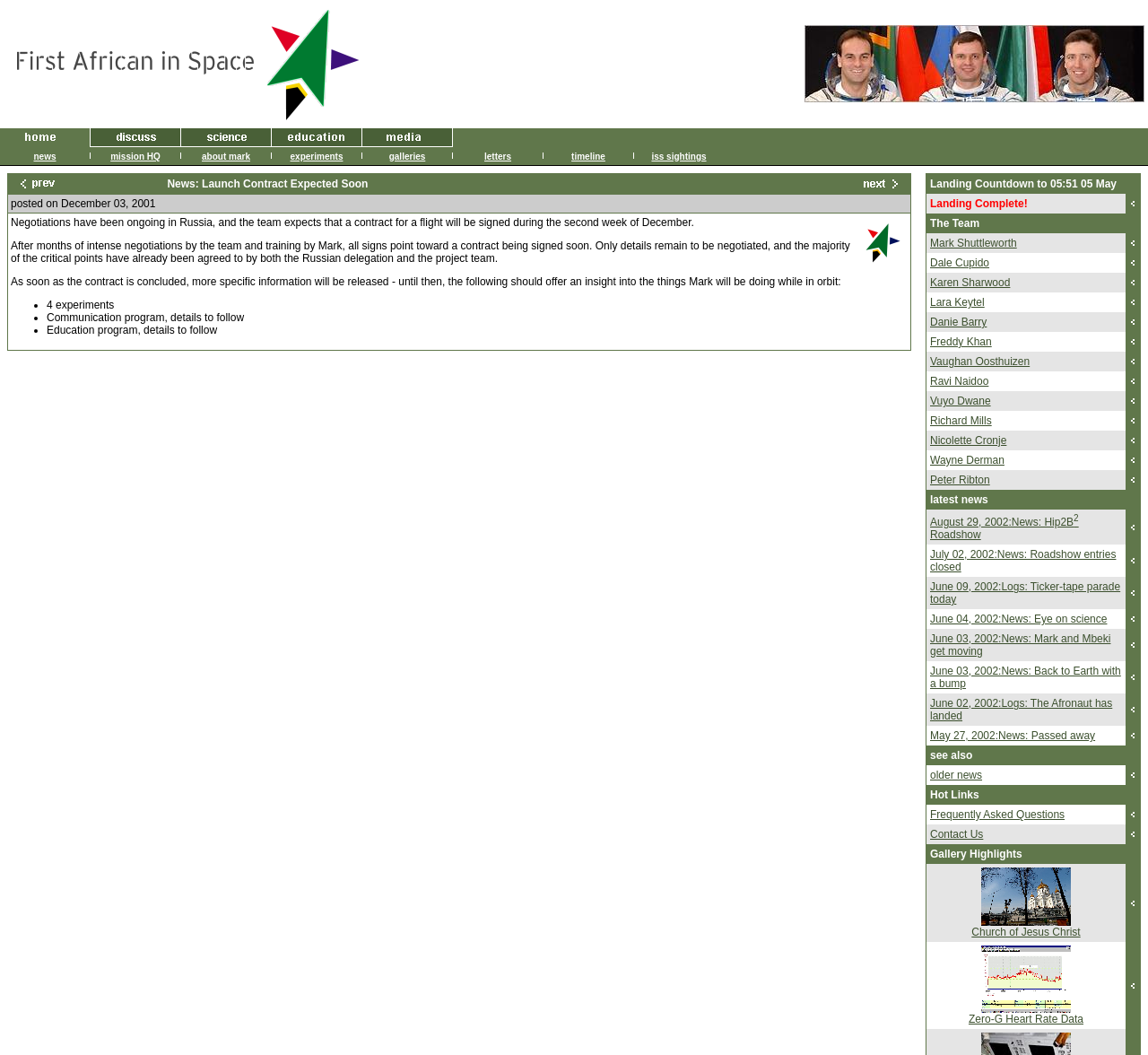Please identify the bounding box coordinates of the region to click in order to complete the task: "browse the media section". The coordinates must be four float numbers between 0 and 1, specified as [left, top, right, bottom].

[0.316, 0.129, 0.394, 0.141]